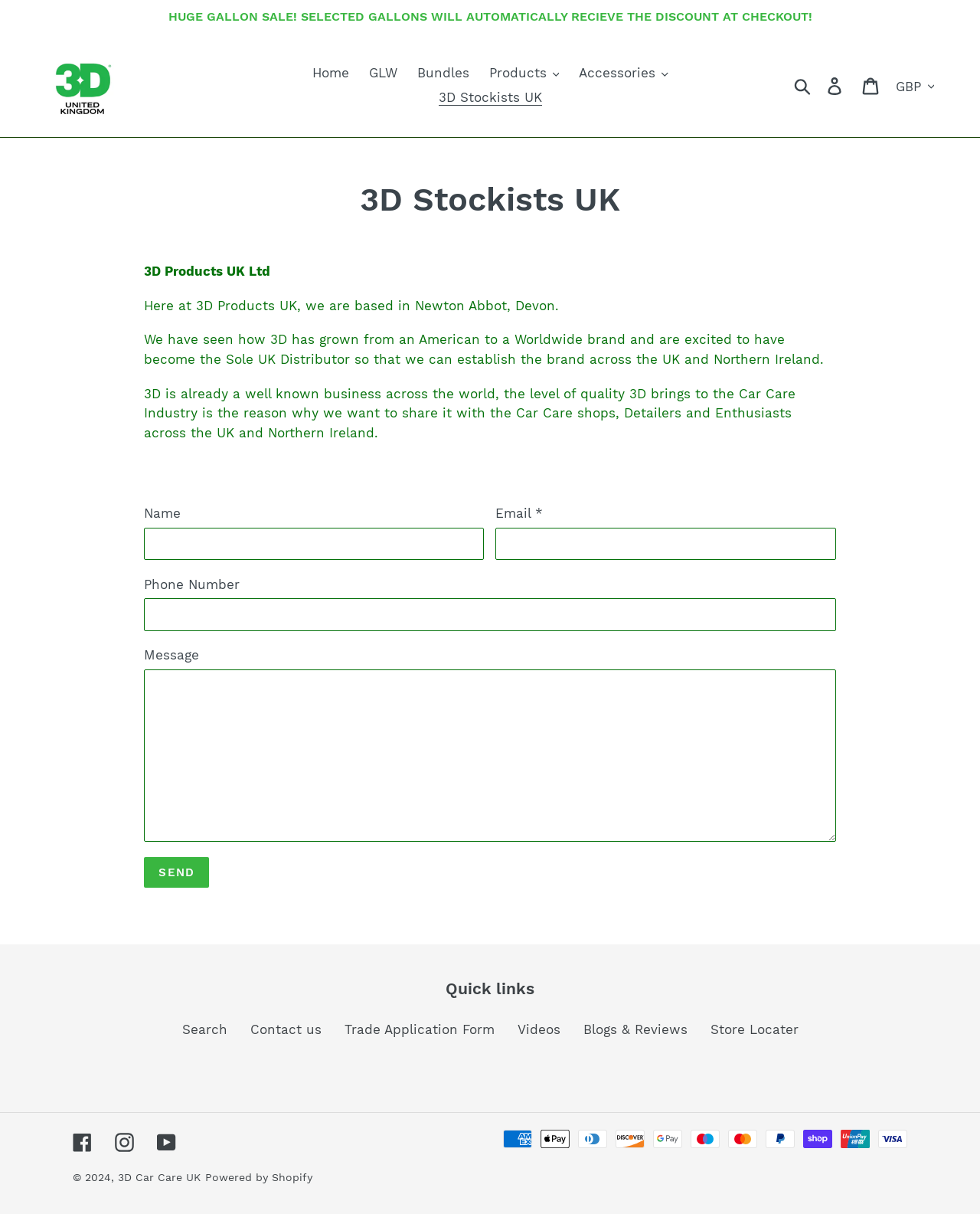Please extract the title of the webpage.

3D Stockists UK